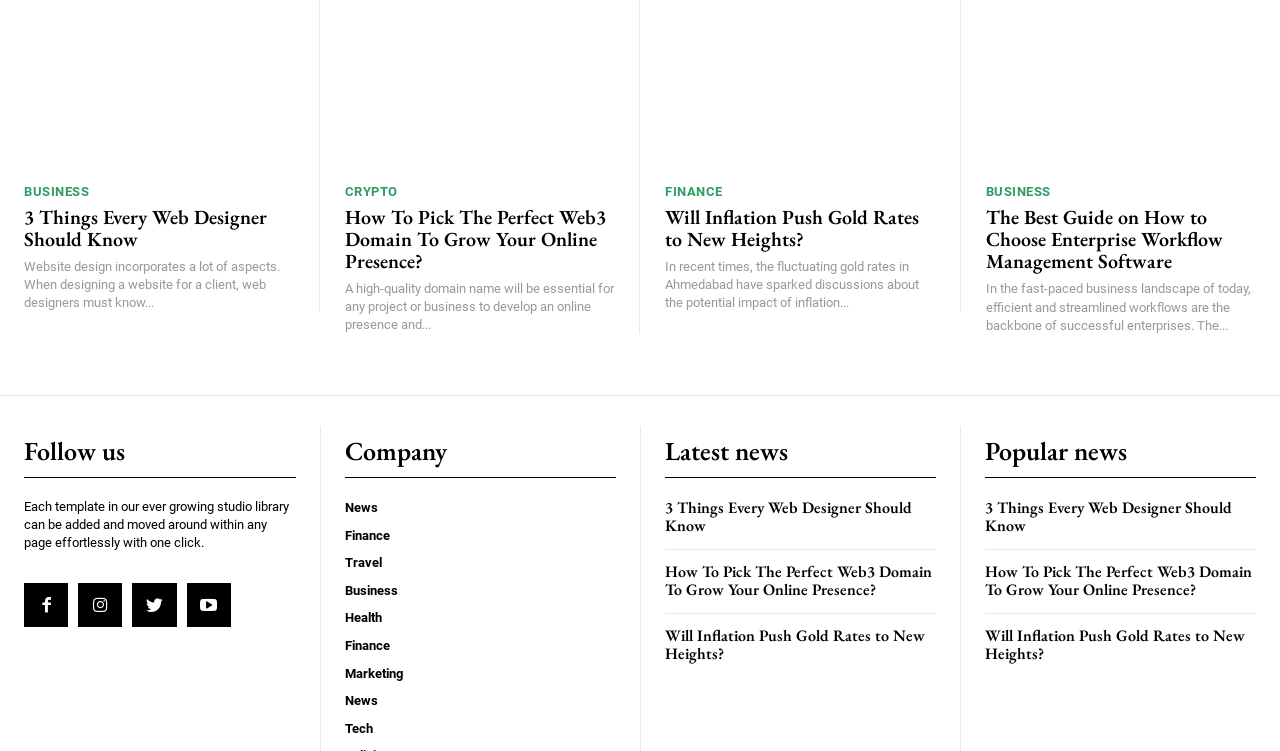Specify the bounding box coordinates of the area to click in order to execute this command: 'Read about 3 Things Every Web Designer Should Know'. The coordinates should consist of four float numbers ranging from 0 to 1, and should be formatted as [left, top, right, bottom].

[0.019, 0.274, 0.229, 0.332]